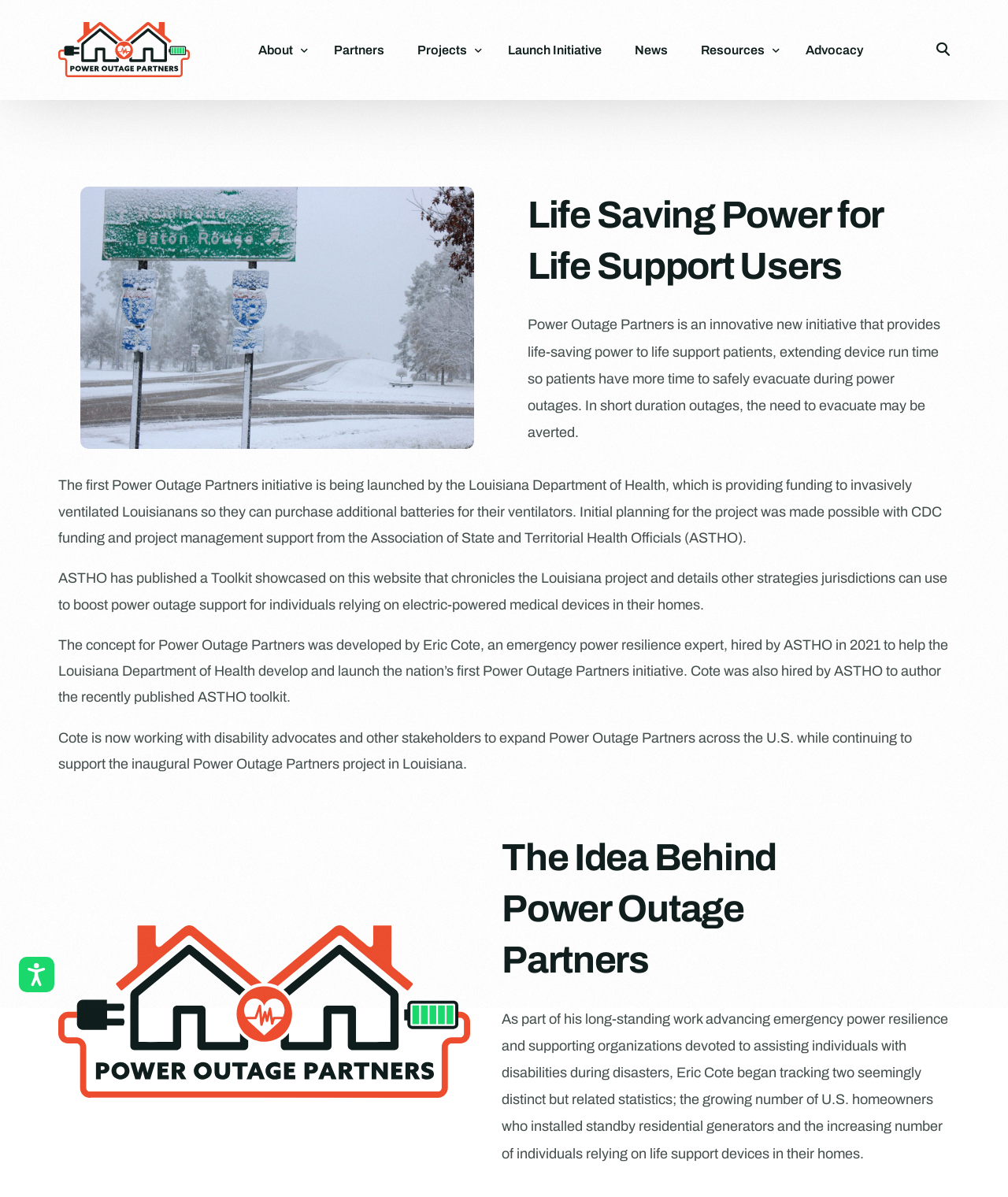Use a single word or phrase to answer the question:
What is the name of the department that provided funding for the initiative?

Louisiana Department of Health